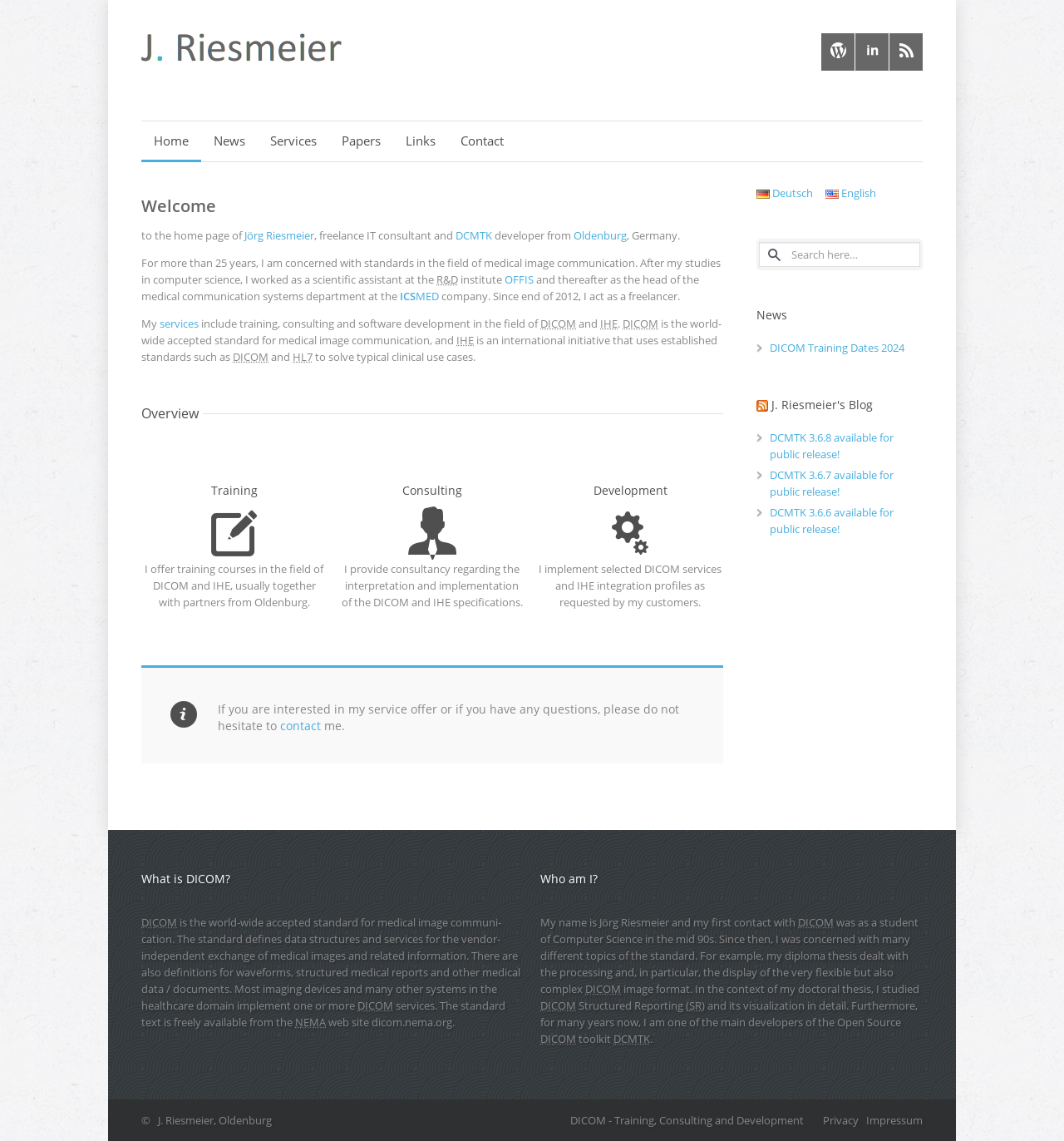Calculate the bounding box coordinates for the UI element based on the following description: "DICOM Training Dates 2024". Ensure the coordinates are four float numbers between 0 and 1, i.e., [left, top, right, bottom].

[0.723, 0.298, 0.85, 0.311]